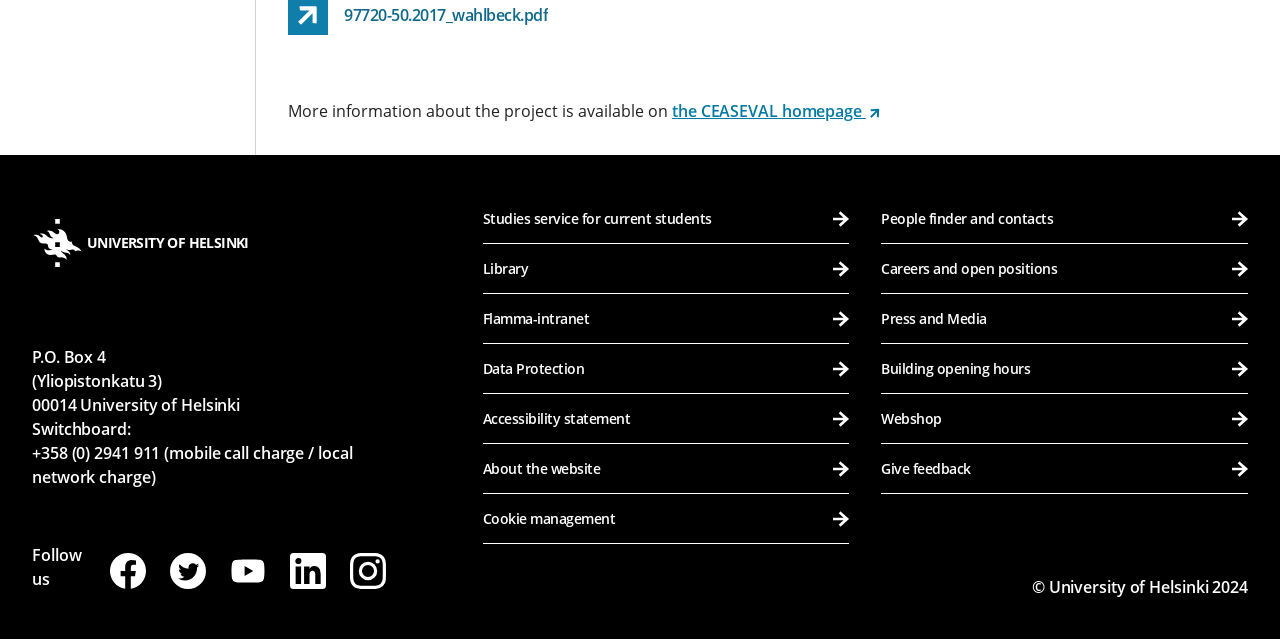What is the copyright year of the university website?
Examine the image and give a concise answer in one word or a short phrase.

2024